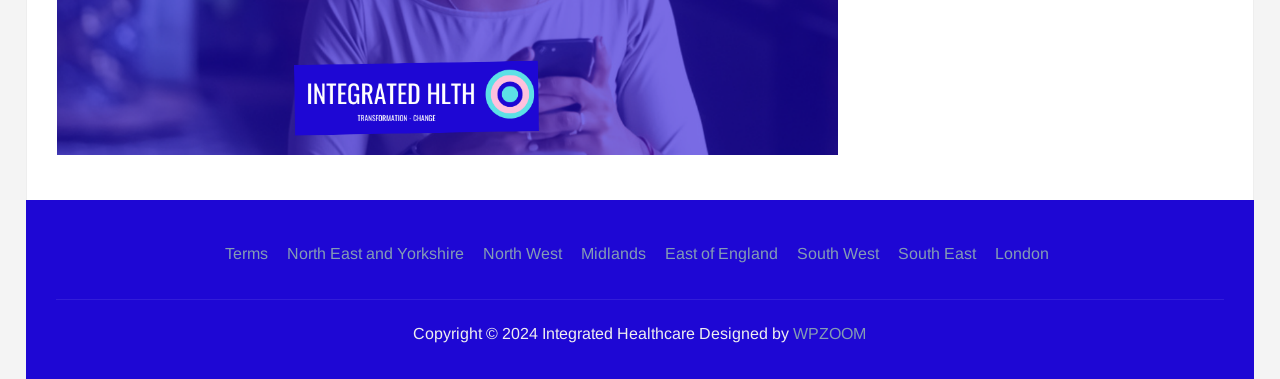Provide a short, one-word or phrase answer to the question below:
How many links are in the footer?

9